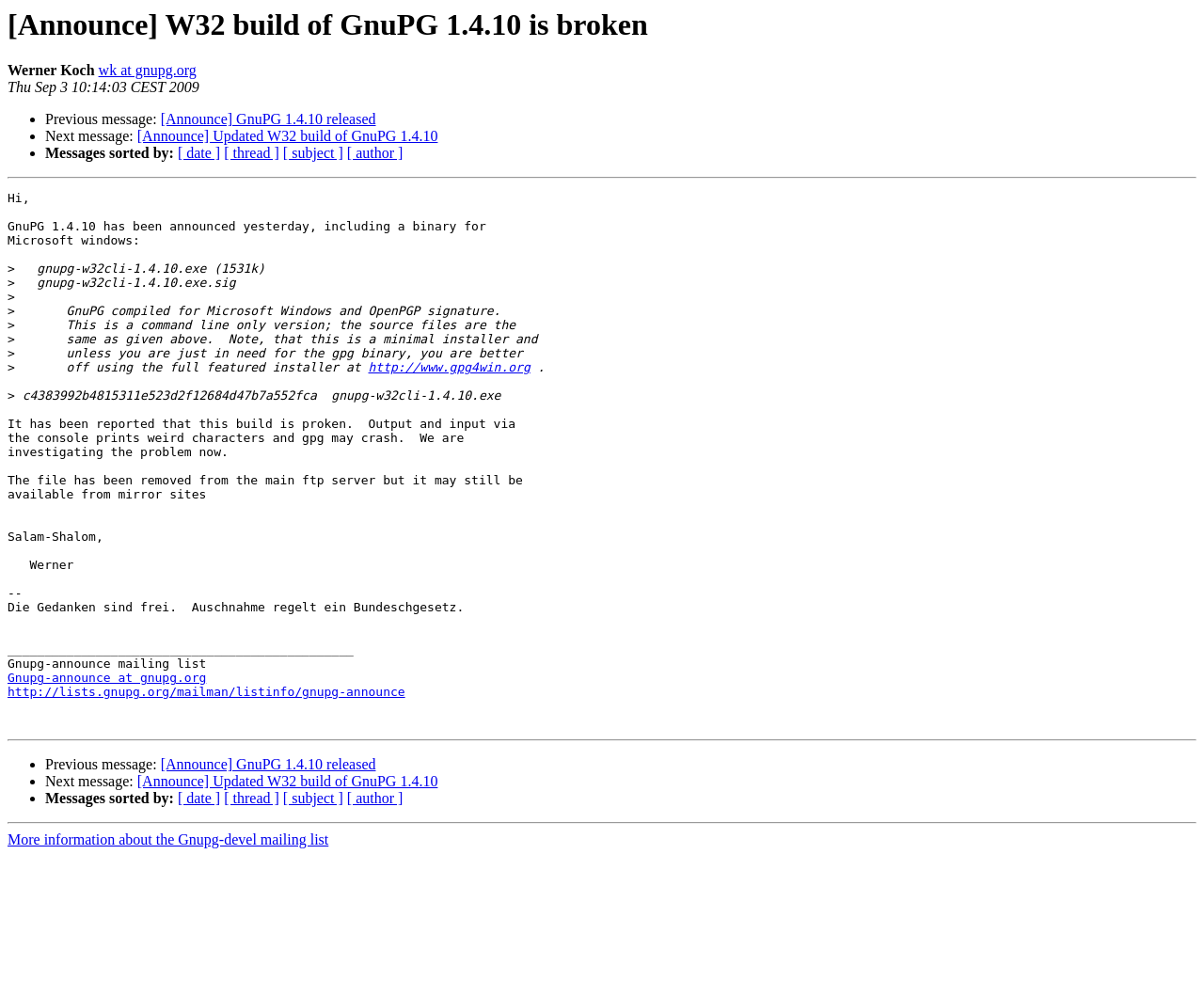Present a detailed account of what is displayed on the webpage.

This webpage appears to be an archived email announcement from the GnuPG project. At the top, there is a heading that reads "[Announce] W32 build of GnuPG 1.4.10 is broken" followed by the sender's name, Werner Koch, and his email address. Below this, there is a timestamp indicating when the email was sent.

The main content of the email is divided into two sections by horizontal separators. The first section discusses the broken W32 build of GnuPG 1.4.10, which was announced the previous day. The text explains that the build is command-line only and provides links to the executable and signature files. It also warns that the build is minimal and may not be suitable for most users, recommending the full-featured installer from the GPG4Win website instead.

The second section of the email reports that the build has been found to be broken, causing output and input via the console to print weird characters and potentially crash. The file has been removed from the main FTP server, but may still be available from mirror sites.

At the bottom of the page, there are links to previous and next messages in the thread, as well as options to sort messages by date, thread, subject, or author. There is also a link to more information about the Gnupg-announce mailing list.